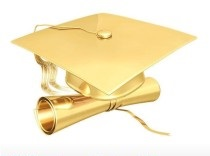Observe the image and answer the following question in detail: What is tied with a ribbon?

The caption describes the diploma as 'rolled and tied with a ribbon', indicating that the ribbon is used to tie the diploma, which is a rolled document.